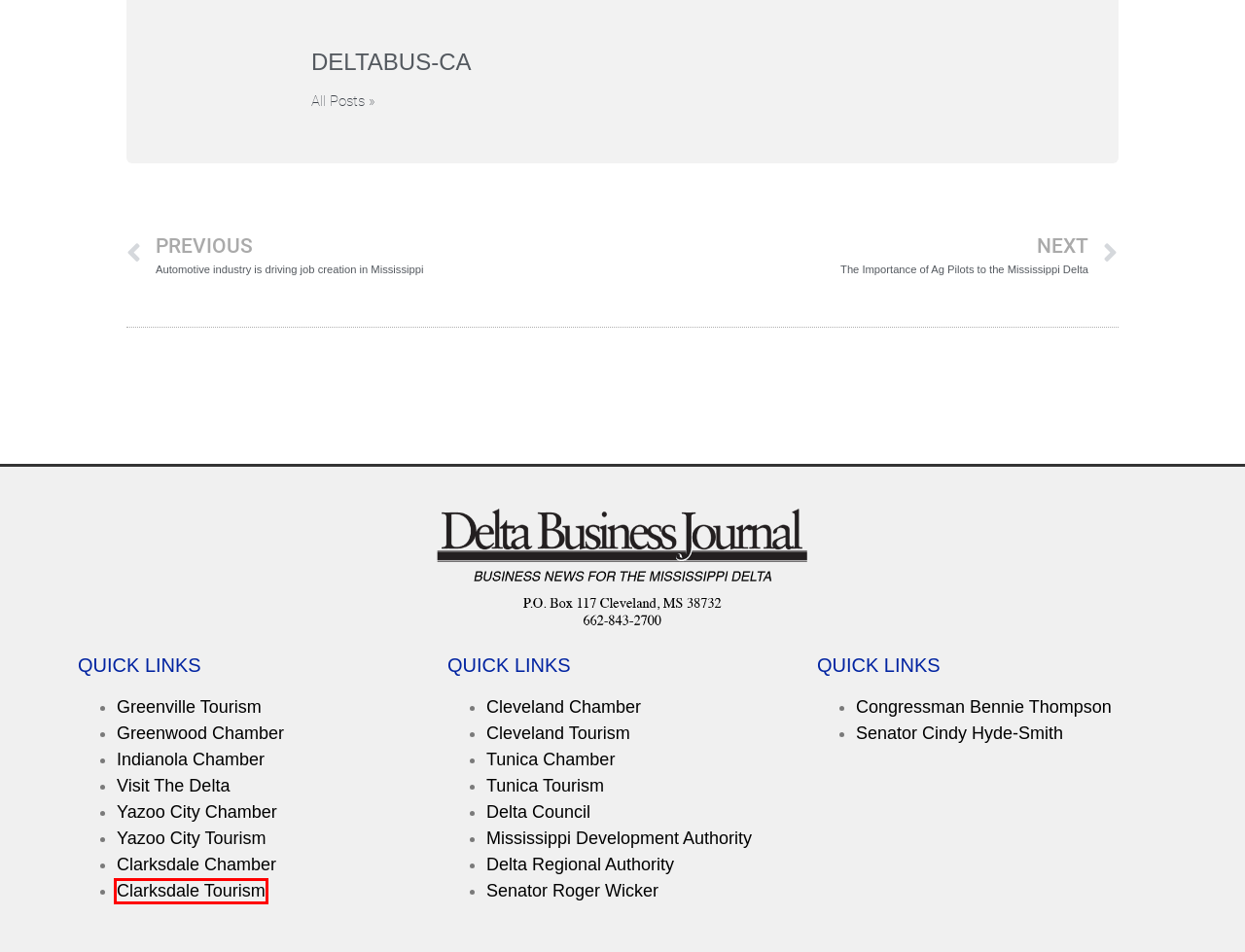You are given a screenshot of a webpage with a red rectangle bounding box around an element. Choose the best webpage description that matches the page after clicking the element in the bounding box. Here are the candidates:
A. Tourist Information for Yazoo County, Mississippi from Yazoo County CVB
B. Visit Clarksdale Visit Clarksdale MS - the Home of the Blues in the Heart of the Delta
C. Visit the Delta
D. The Importance of Ag Pilots to the Mississippi Delta - Delta Business Journal
E. Congressman Bennie Thompson | Representing the 2nd District of Mississippi
F. Things to Do in Cleveland MS | Cleveland Mississippi Tourism
G. Welcome to Greenwood, Mississippi
H. deltabus-ca, Author at Delta Business Journal

B